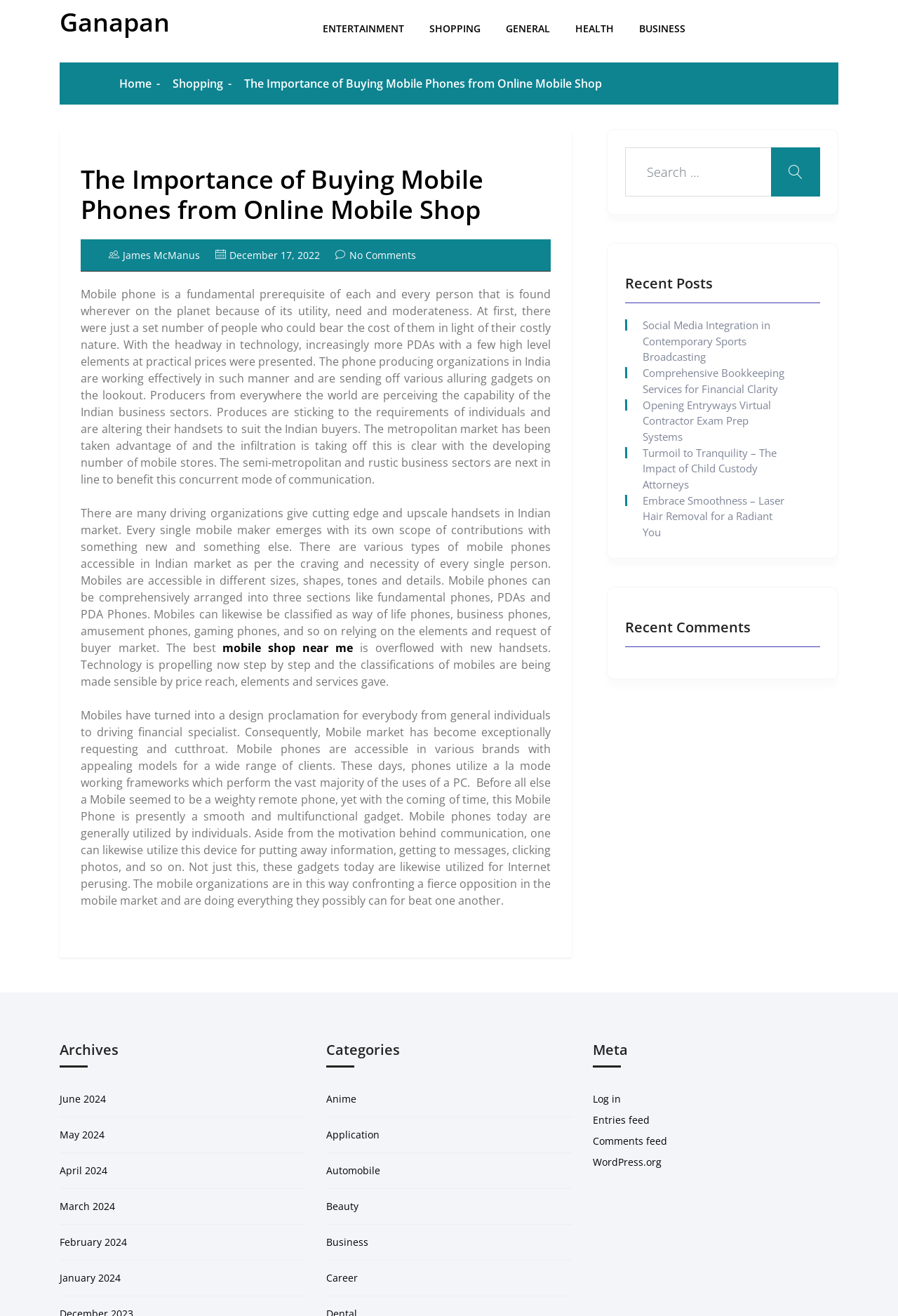Determine the bounding box coordinates of the UI element described below. Use the format (top-left x, top-left y, bottom-right x, bottom-right y) with floating point numbers between 0 and 1: December 17, 2022

[0.24, 0.189, 0.356, 0.199]